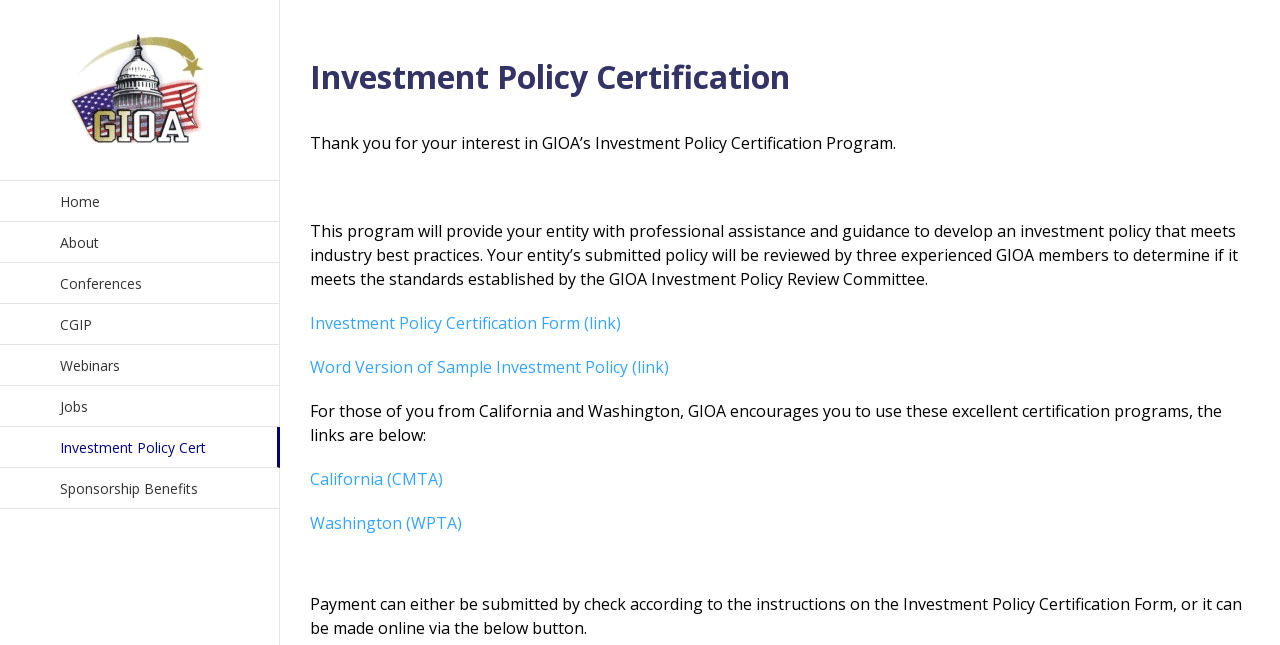What is the name of the organization offering the certification program?
Use the image to answer the question with a single word or phrase.

GIOA